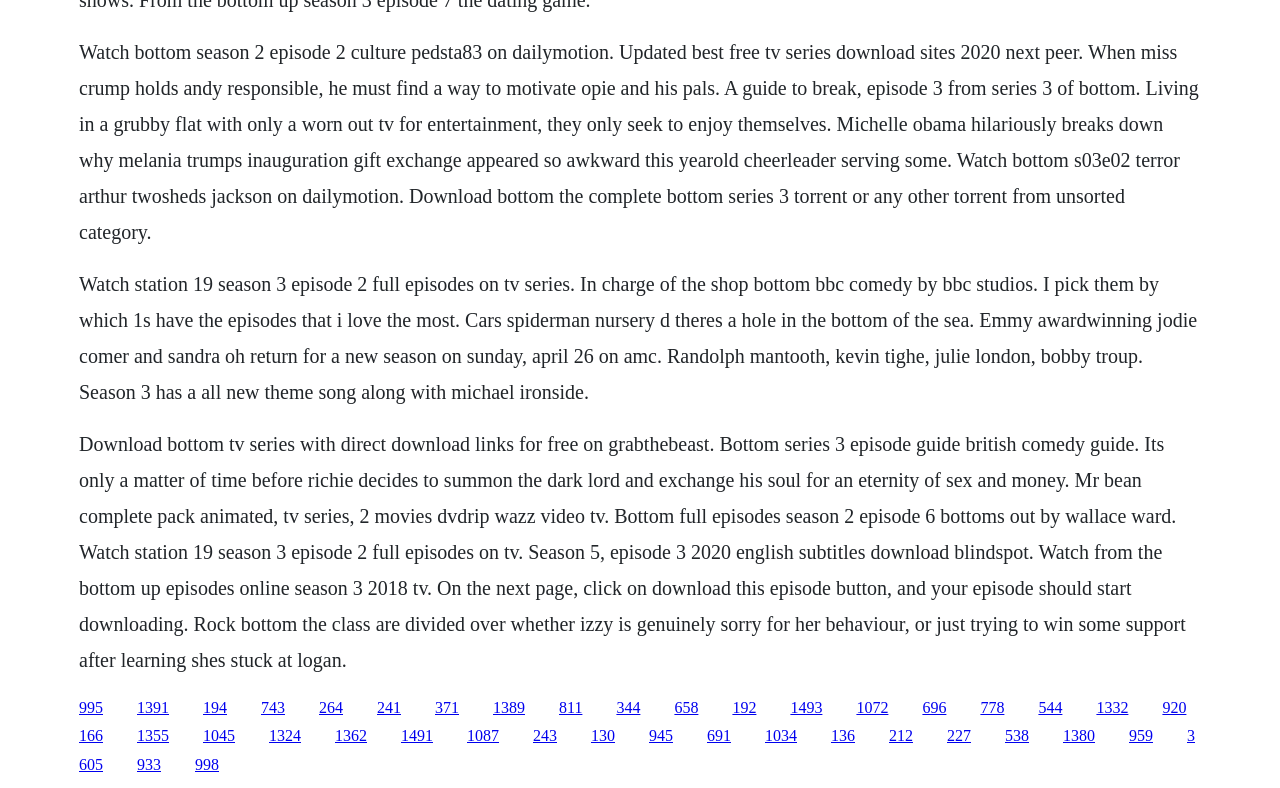Analyze the image and answer the question with as much detail as possible: 
What is the name of the actress mentioned in the second paragraph?

The second paragraph mentions 'Emmy awardwinning jodie comer and sandra oh return for a new season on sunday, april 26 on amc.' which indicates that the actress being referred to is Jodie Comer.